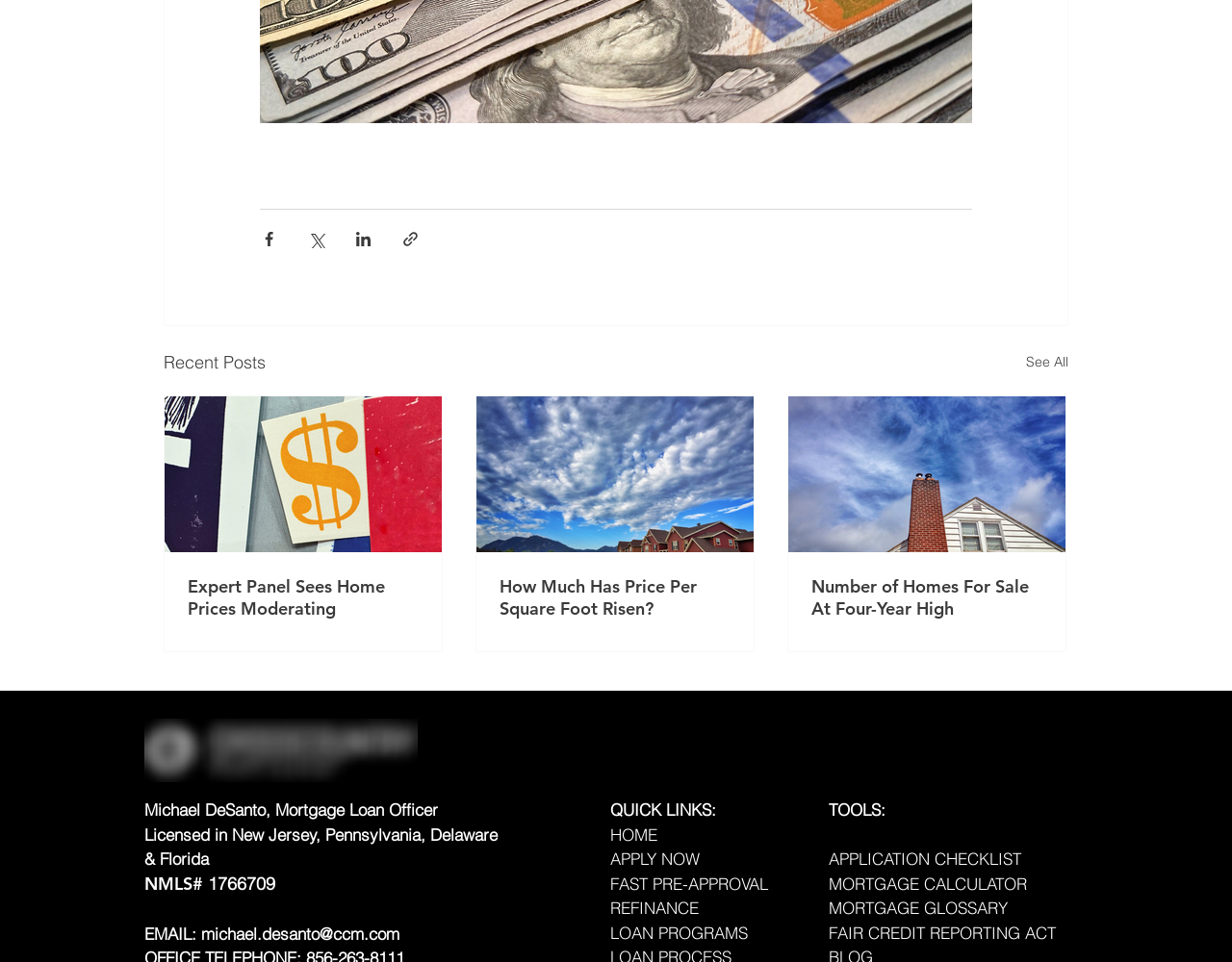What is the name of the mortgage loan officer?
Using the image as a reference, answer the question with a short word or phrase.

Michael DeSanto